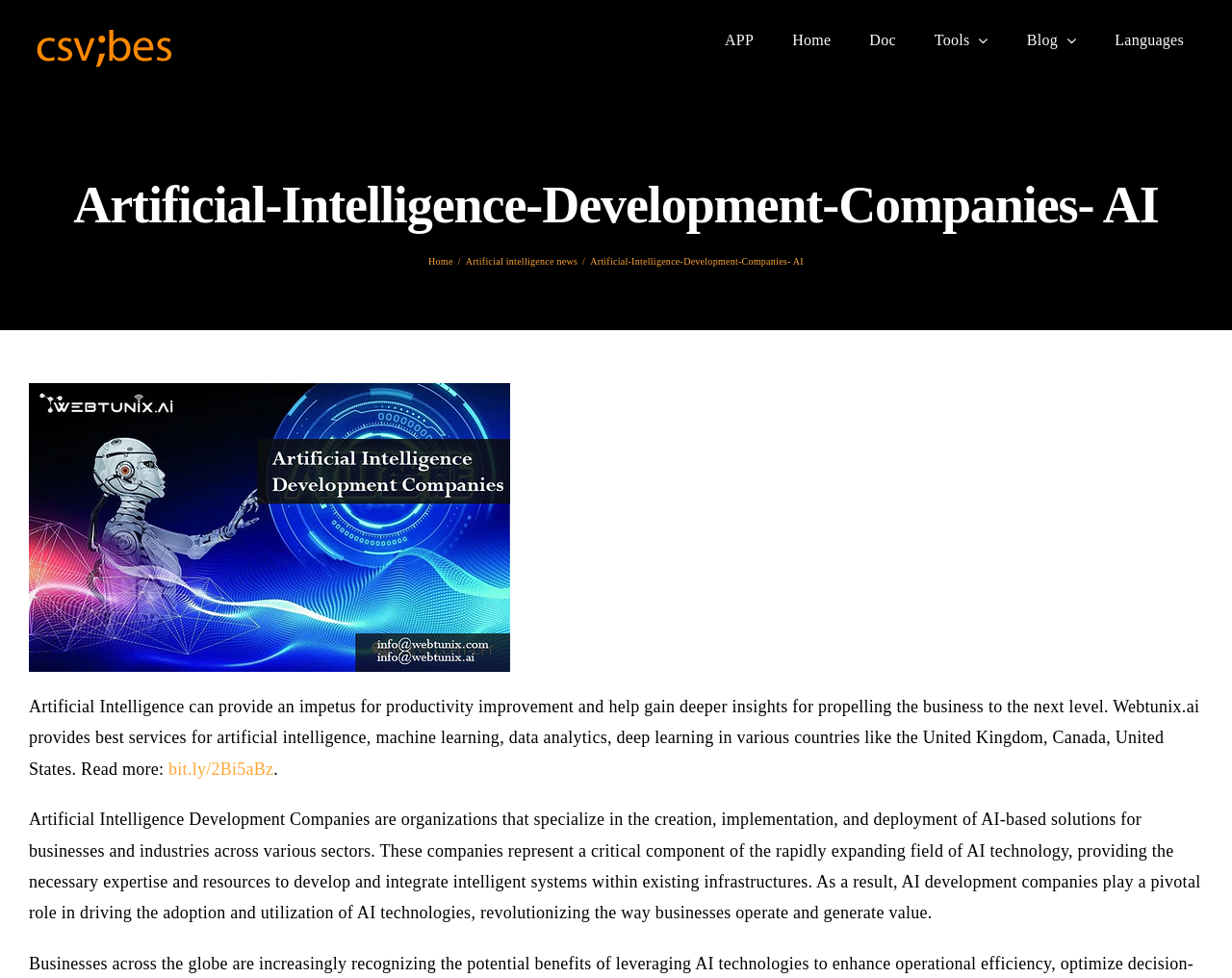Can you identify the bounding box coordinates of the clickable region needed to carry out this instruction: 'Go to the Home page'? The coordinates should be four float numbers within the range of 0 to 1, stated as [left, top, right, bottom].

[0.627, 0.0, 0.69, 0.083]